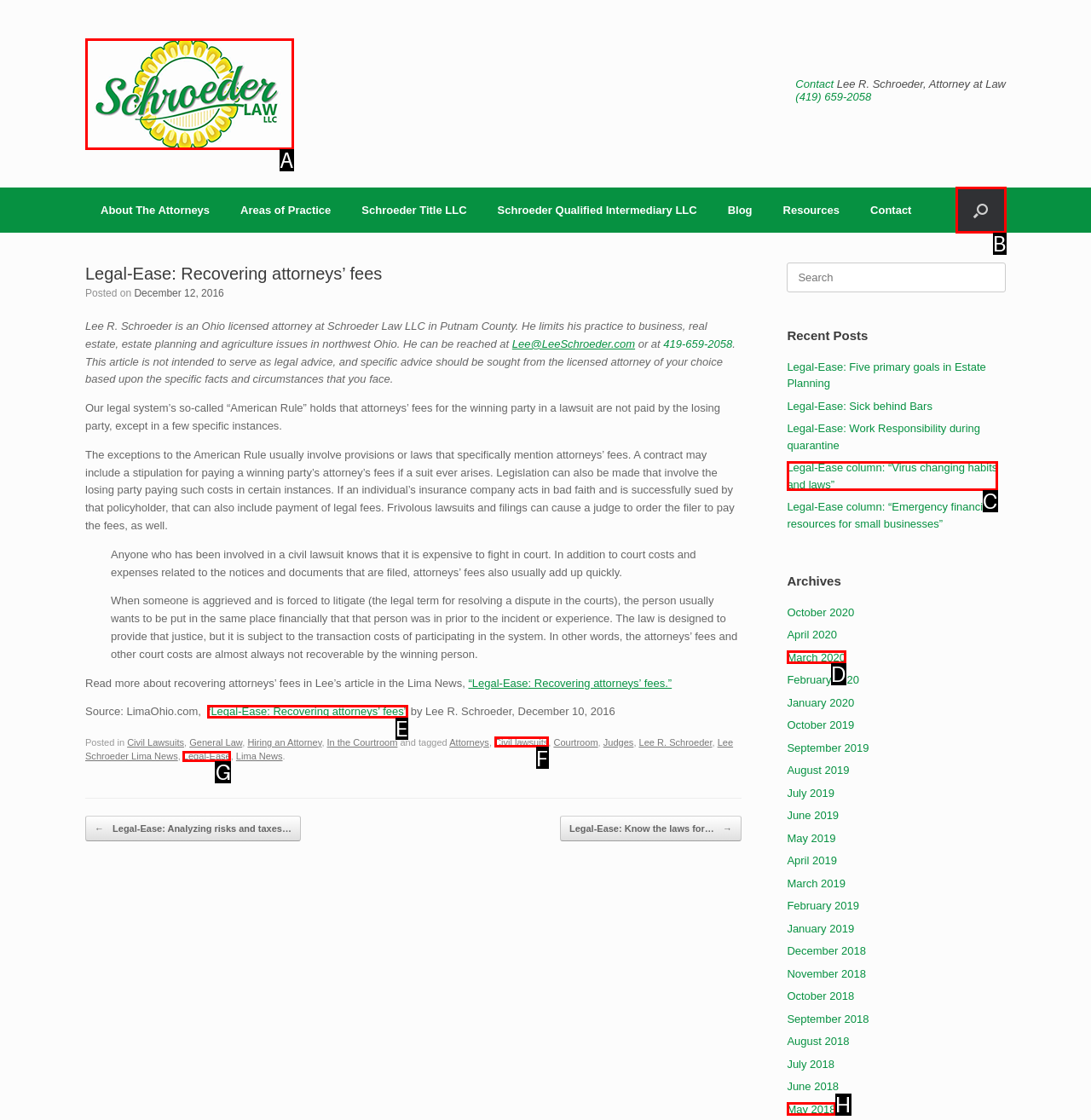Choose the HTML element that should be clicked to achieve this task: Search for something
Respond with the letter of the correct choice.

B